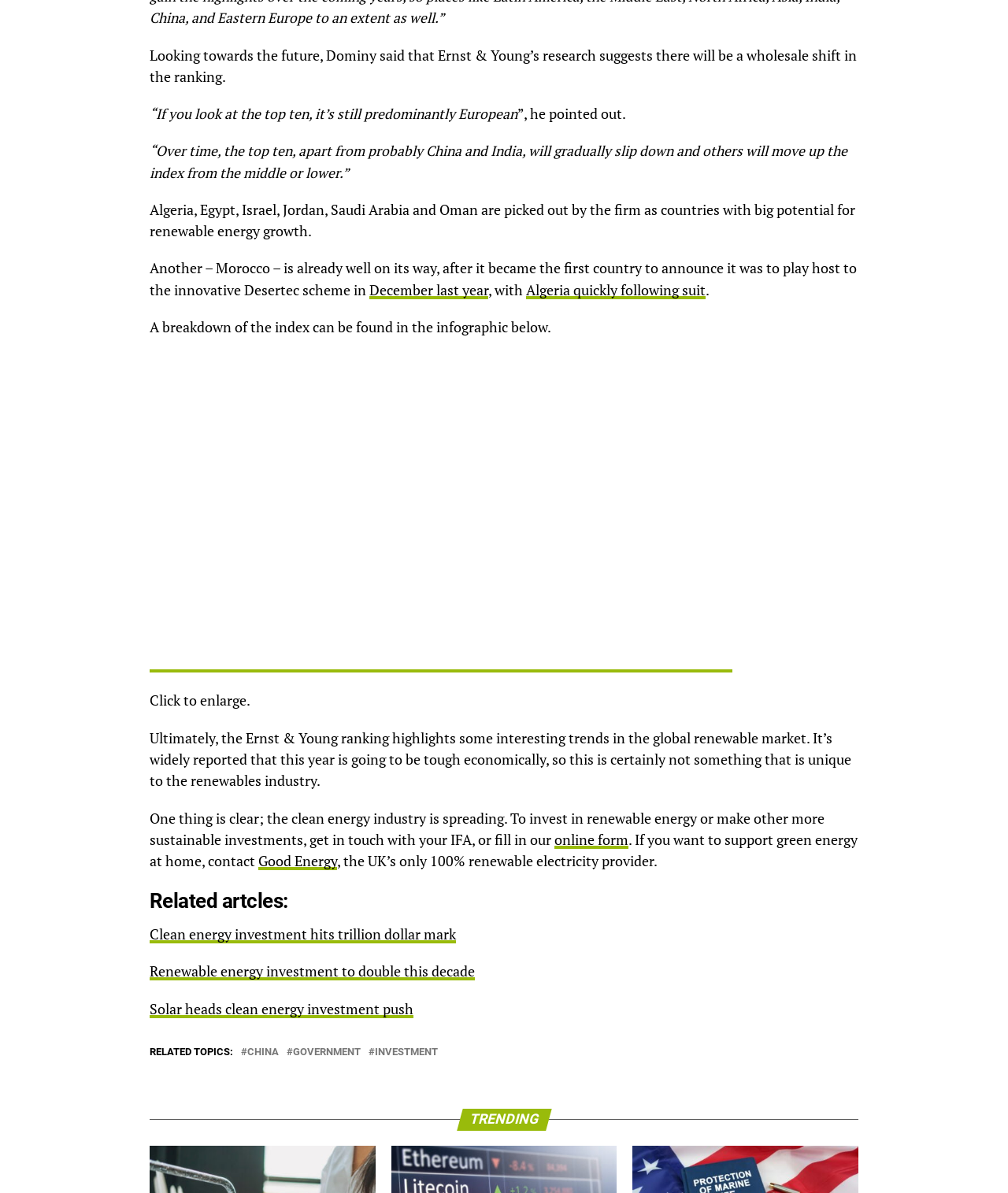Please provide a detailed answer to the question below by examining the image:
How many countries are mentioned as having big potential for renewable energy growth?

The article mentions that Algeria, Egypt, Israel, Jordan, Saudi Arabia, and Oman are picked out by Ernst & Young as countries with big potential for renewable energy growth.